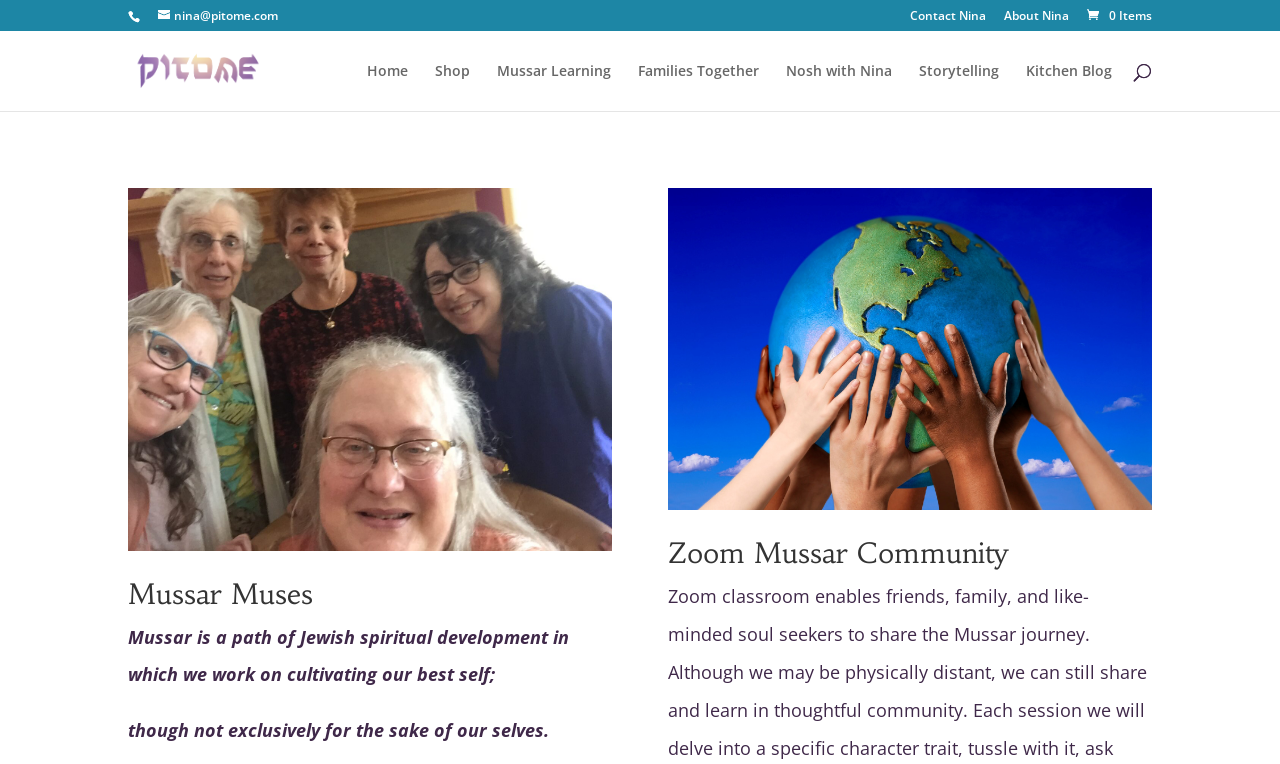Extract the bounding box coordinates for the UI element described as: "name="s" placeholder="Search …" title="Search for:"".

[0.157, 0.04, 0.877, 0.043]